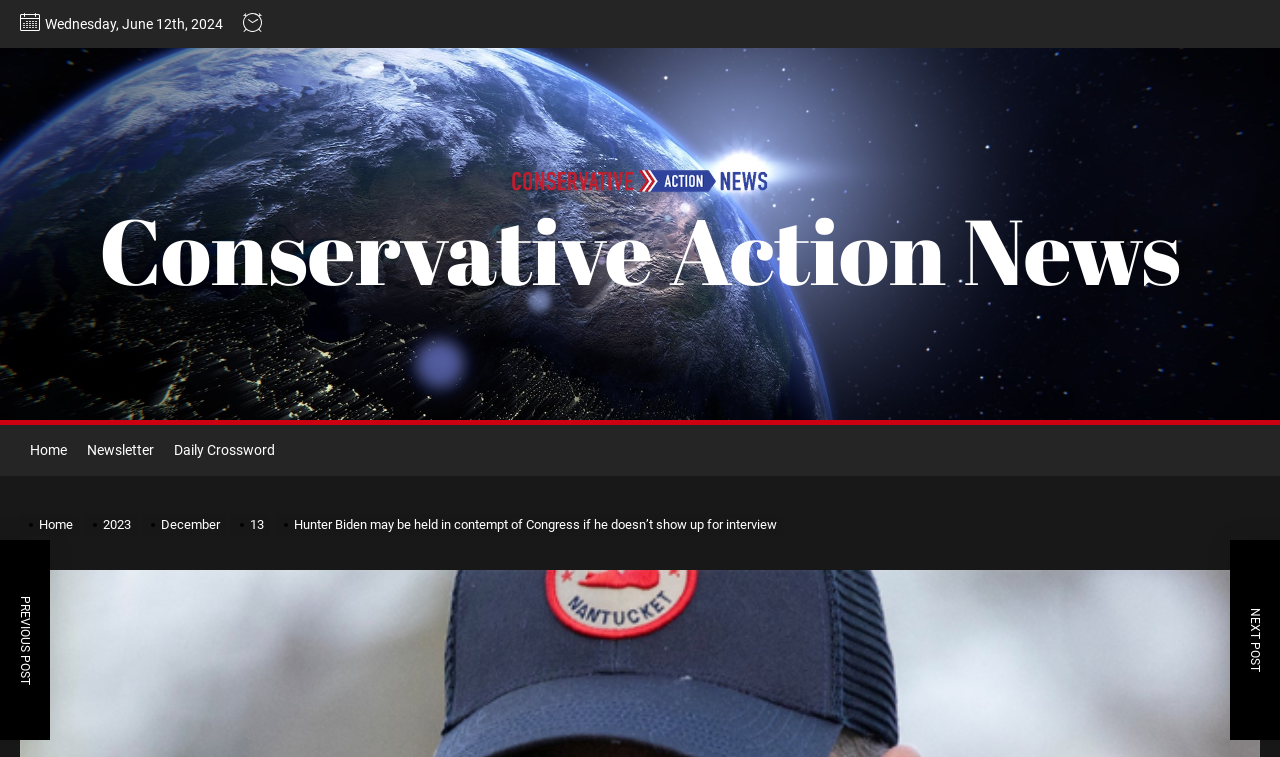Please identify the bounding box coordinates of the area I need to click to accomplish the following instruction: "go to home page".

[0.016, 0.561, 0.06, 0.629]